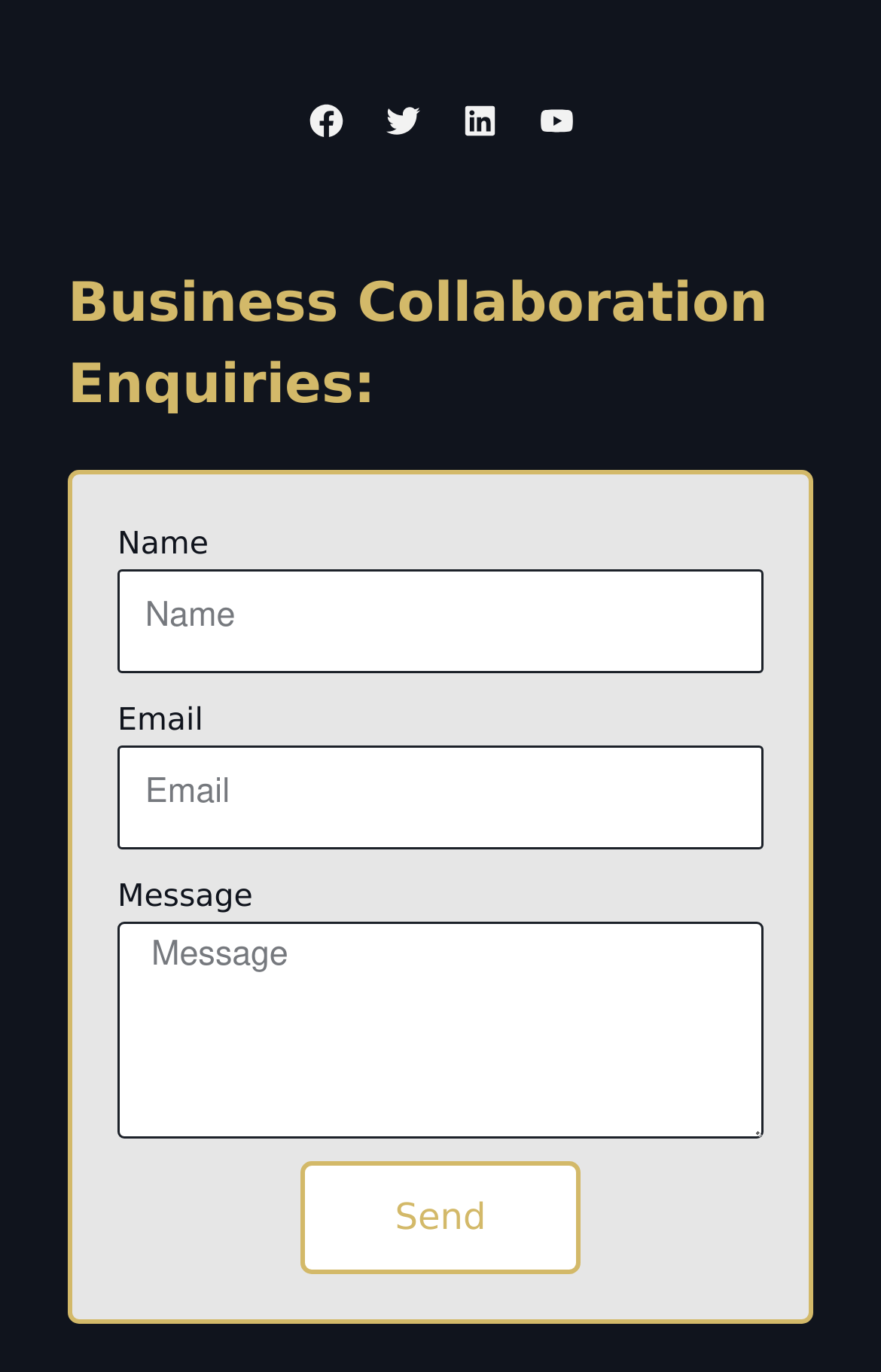Given the element description "parent_node: Message name="form_fields[message]" placeholder="Message"" in the screenshot, predict the bounding box coordinates of that UI element.

[0.133, 0.672, 0.867, 0.83]